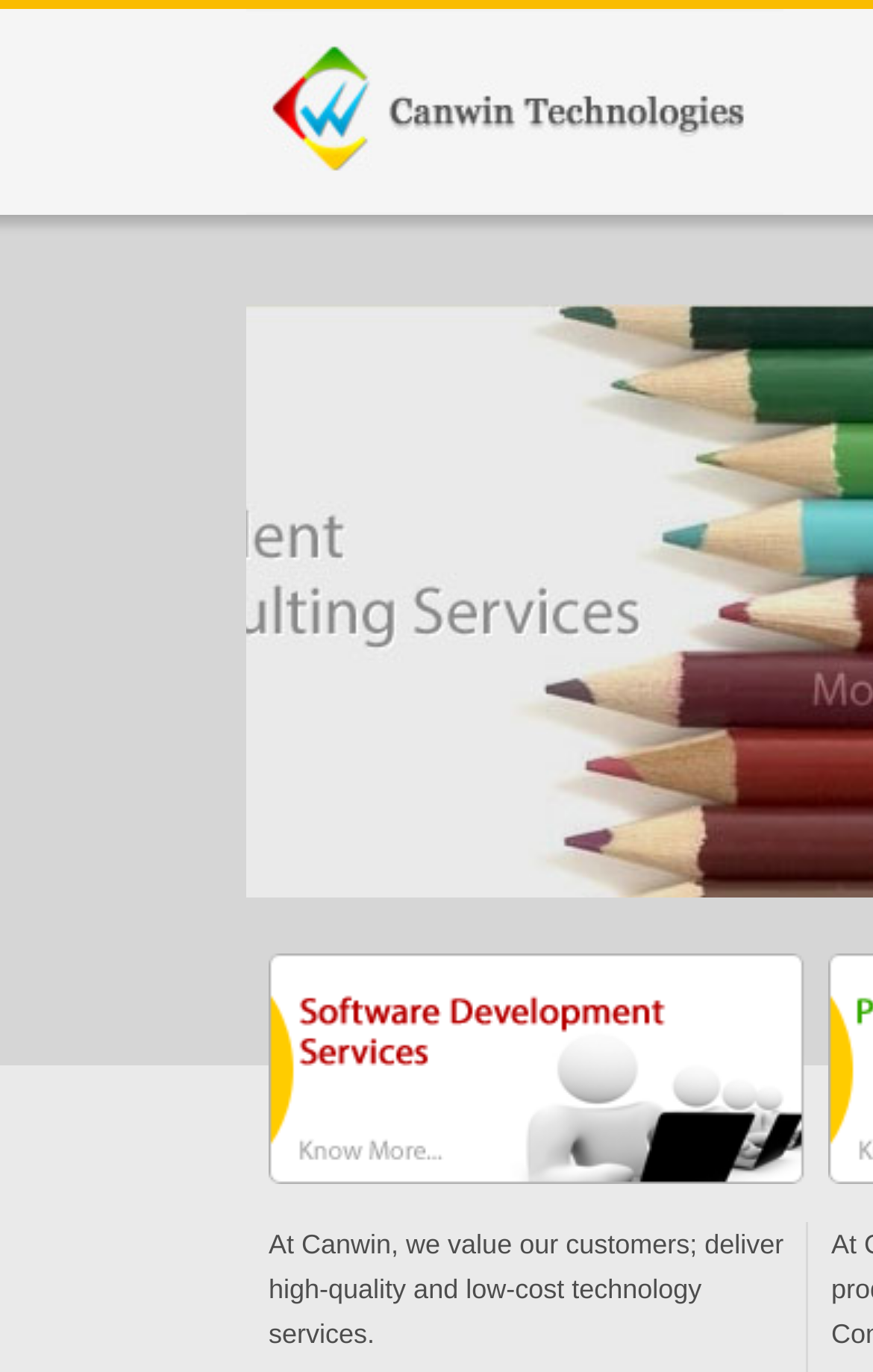Determine the bounding box for the UI element as described: "title="Canwin Technologies"". The coordinates should be represented as four float numbers between 0 and 1, formatted as [left, top, right, bottom].

[0.282, 0.066, 0.897, 0.093]